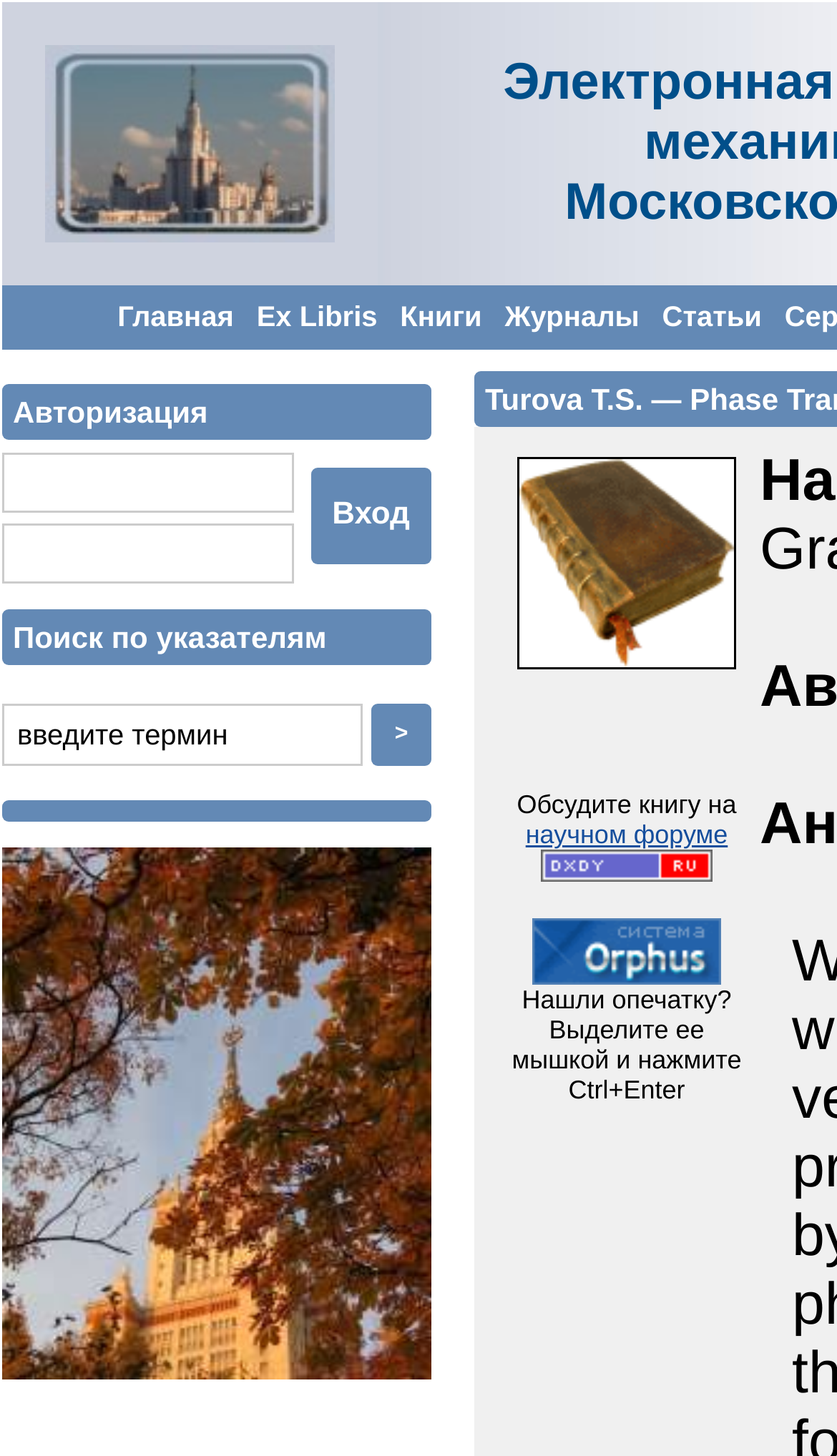Please find the bounding box coordinates of the section that needs to be clicked to achieve this instruction: "Search for a term".

[0.003, 0.483, 0.433, 0.526]